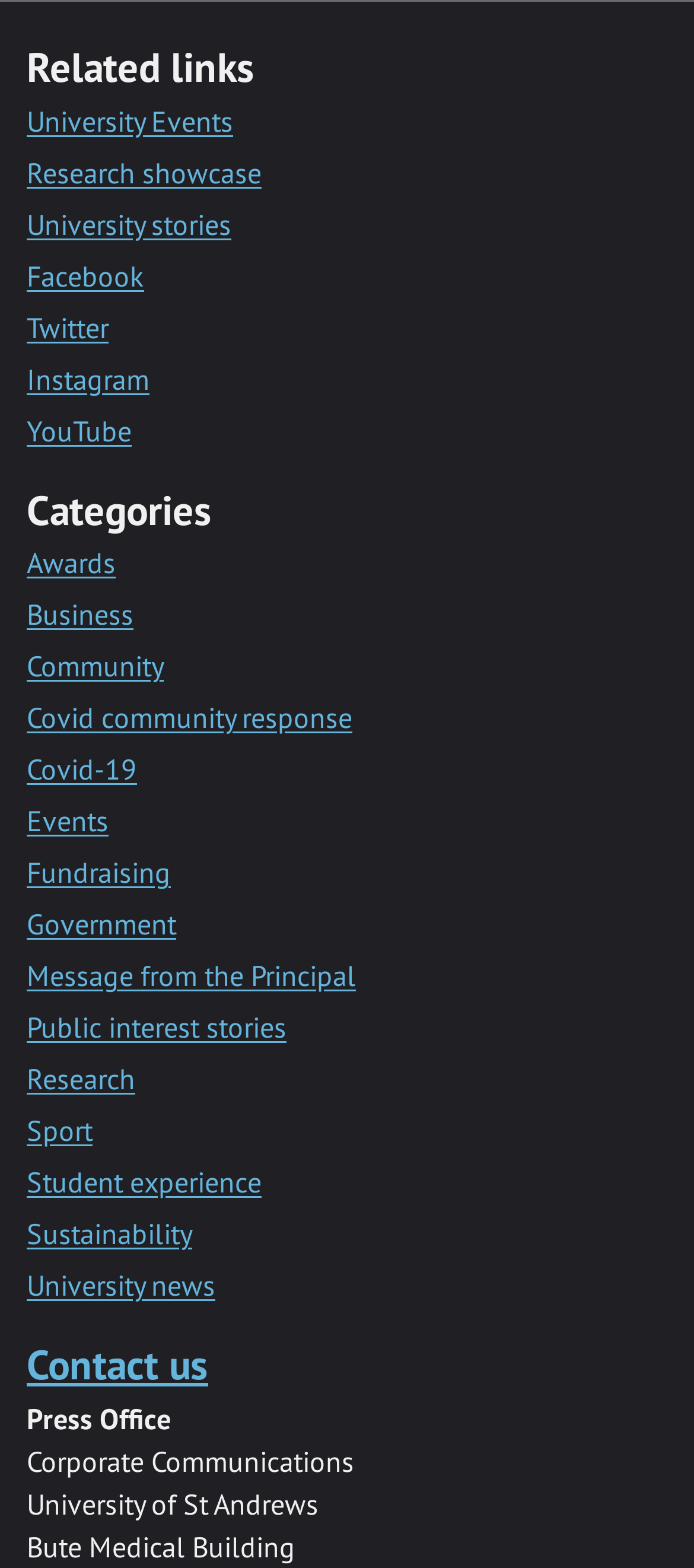Using the provided element description "Public interest stories", determine the bounding box coordinates of the UI element.

[0.038, 0.644, 0.413, 0.667]